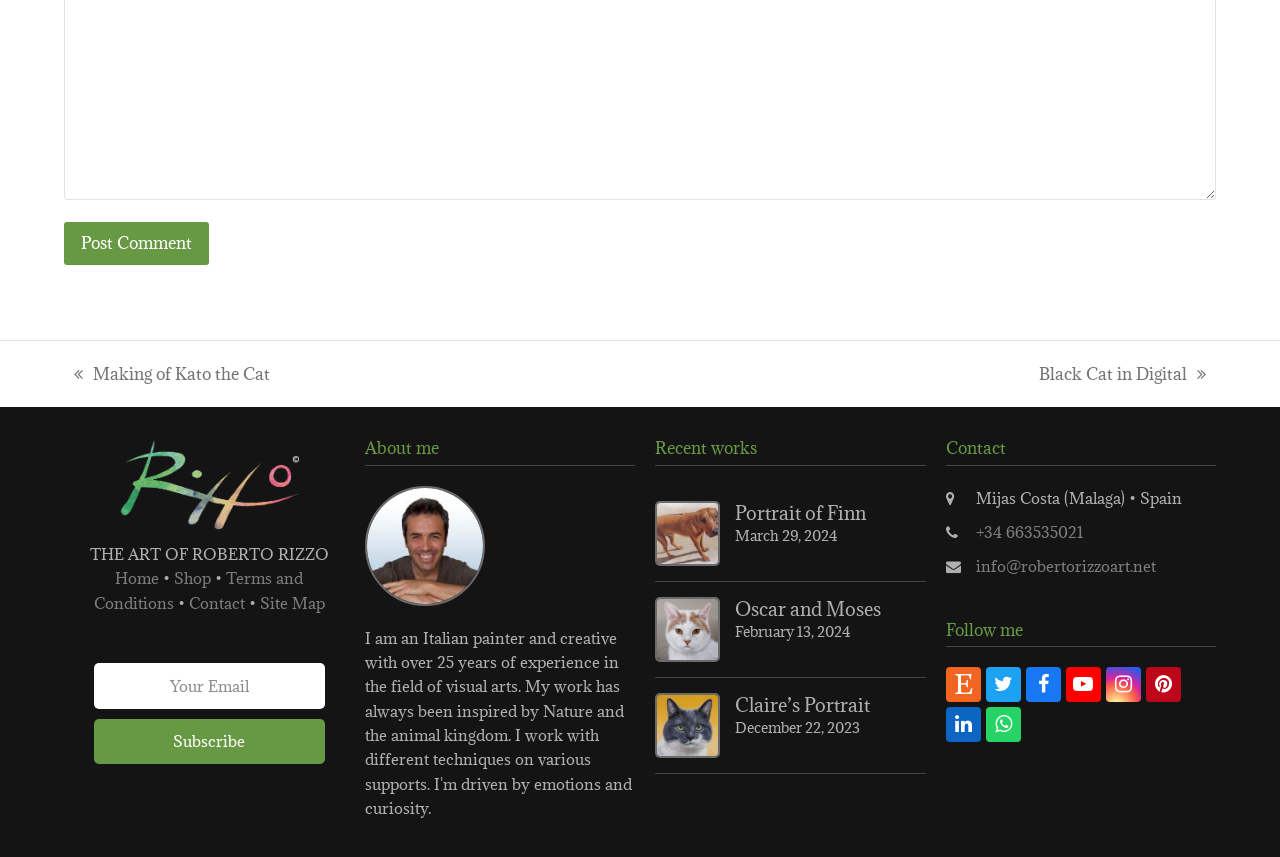What is the purpose of the textbox?
From the screenshot, supply a one-word or short-phrase answer.

To enter email